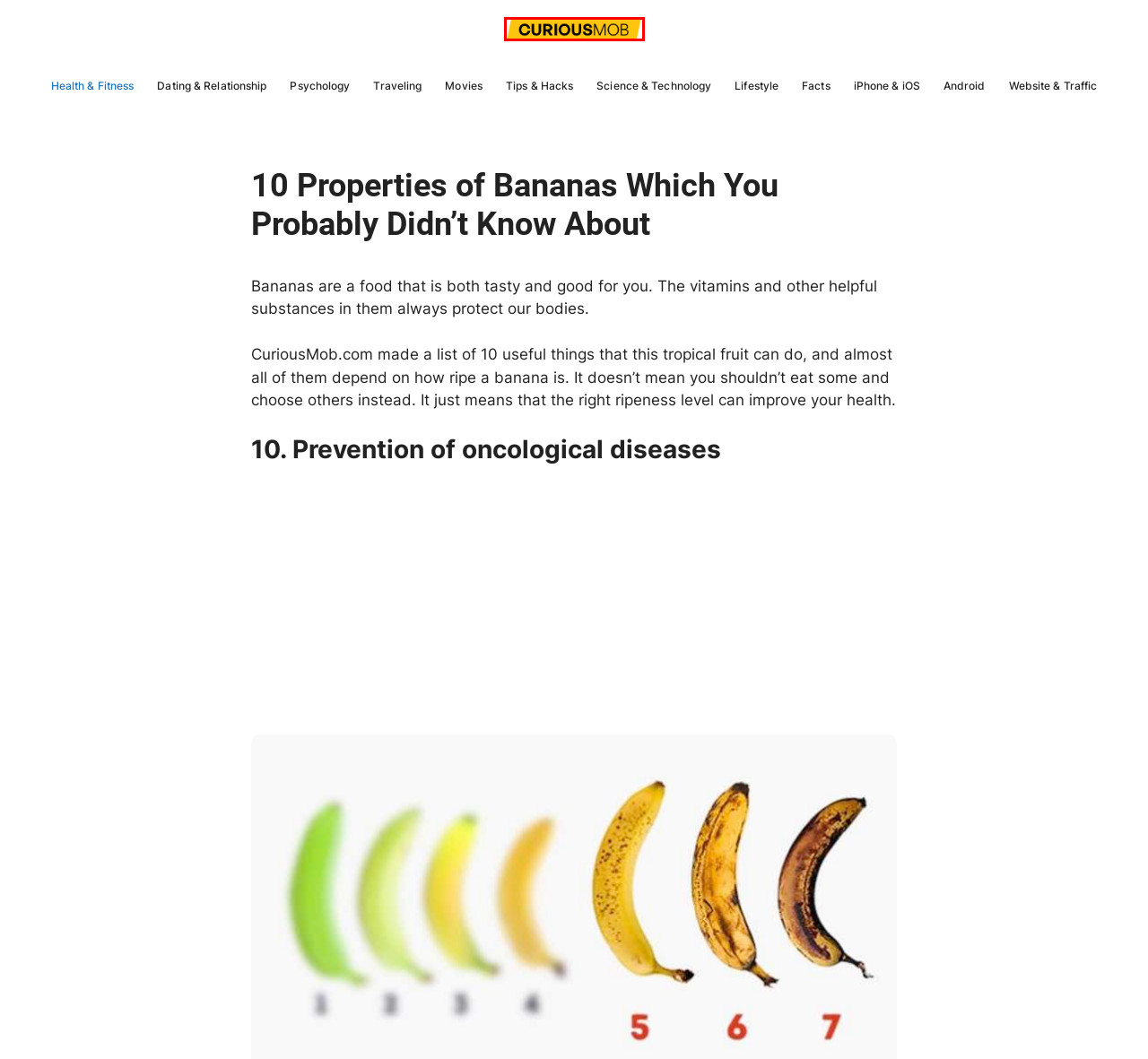You have a screenshot of a webpage with a red bounding box around an element. Identify the webpage description that best fits the new page that appears after clicking the selected element in the red bounding box. Here are the candidates:
A. Movies – Curious Mob
B. Science & Technology – Curious Mob
C. Dating & Relationship – Curious Mob
D. iPhone & iOS – Curious Mob
E. Website & Traffic – Curious Mob
F. Tips & Hacks – Curious Mob
G. Curious Mob – Feed Your Curiosity
H. Android – Curious Mob

G